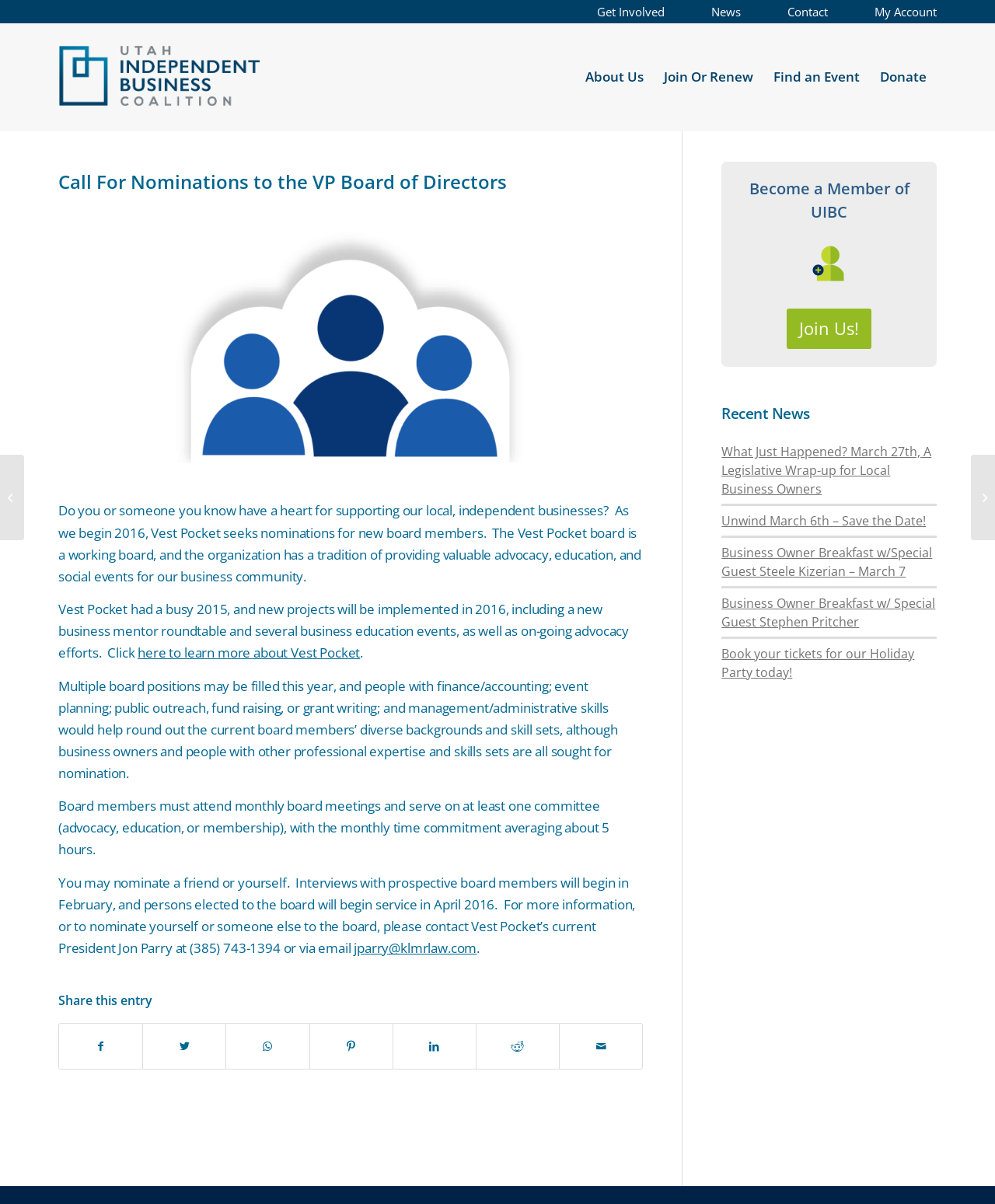Can you look at the image and give a comprehensive answer to the question:
What is the contact information of Vest Pocket's current President?

I found the answer by reading the text 'For more information, or to nominate yourself or someone else to the board, please contact Vest Pocket’s current President Jon Parry at (385) 743-1394 or via email' which provides the contact information of Vest Pocket's current President.